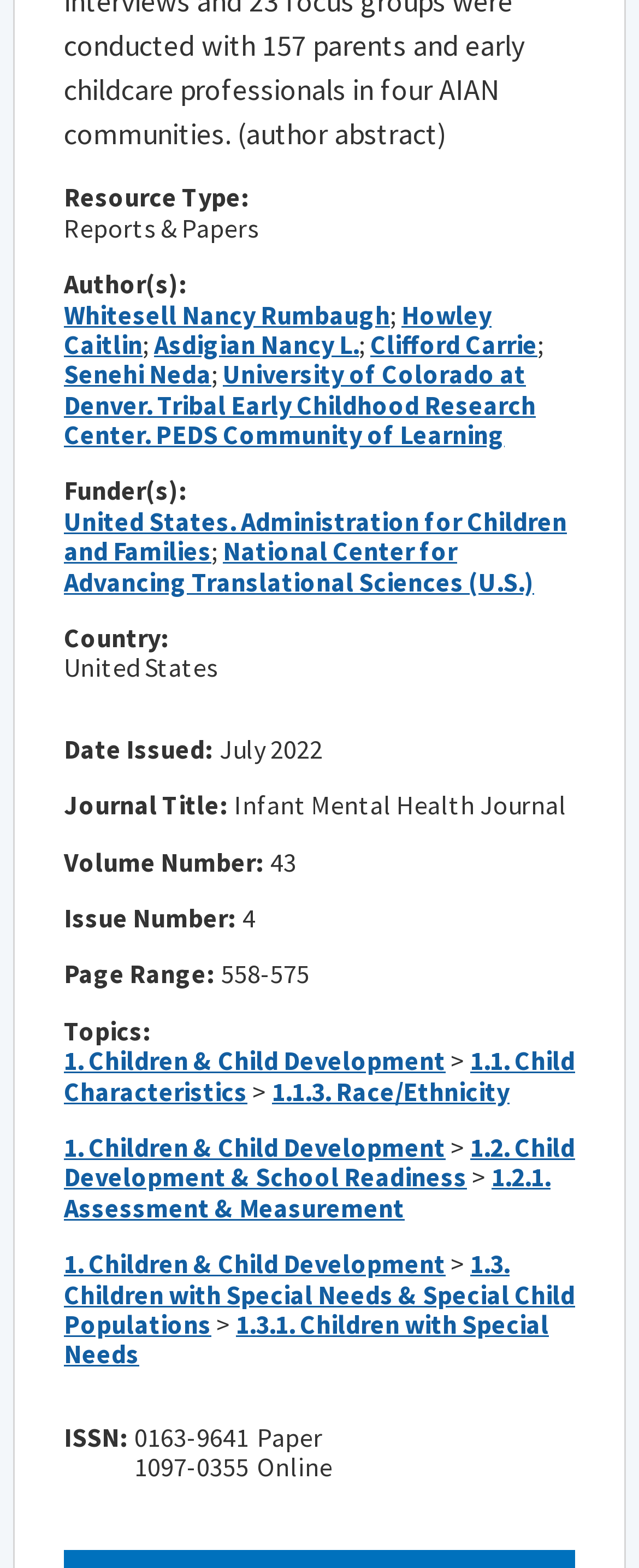Find and indicate the bounding box coordinates of the region you should select to follow the given instruction: "Explore the topic of Children with Special Needs".

[0.1, 0.834, 0.859, 0.874]